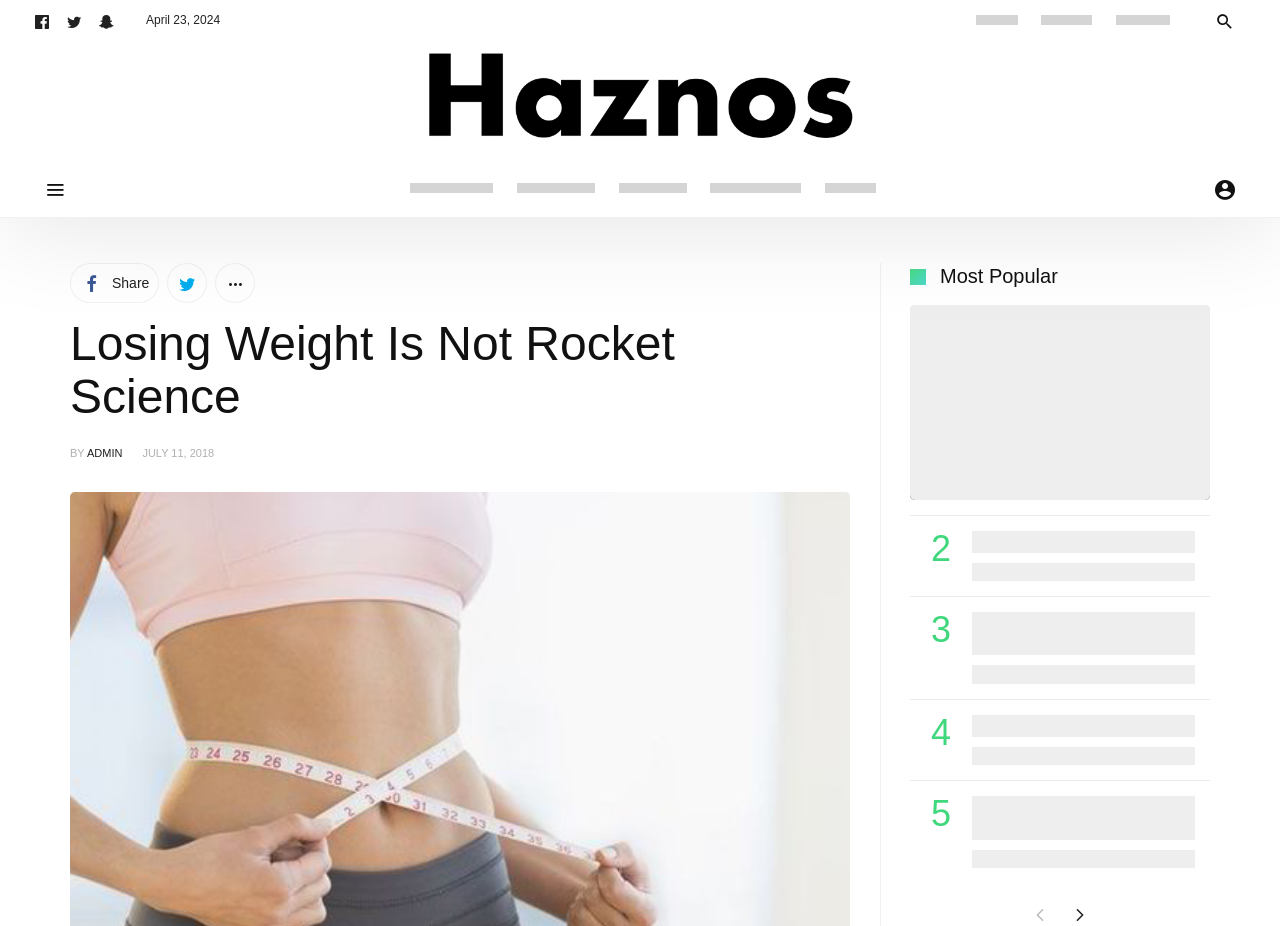Respond to the question below with a concise word or phrase:
Is there a 'Share' button on the webpage?

Yes